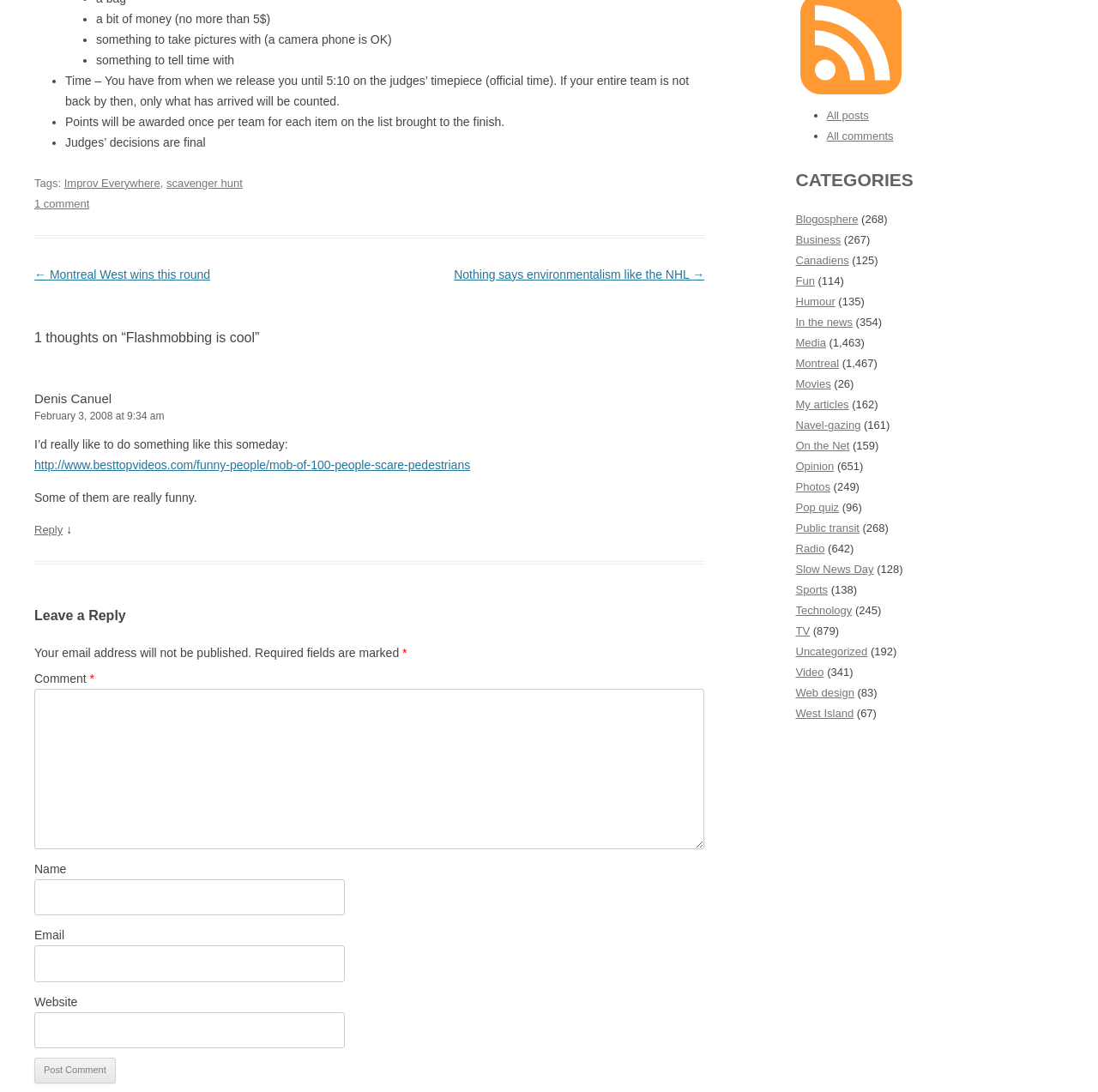Predict the bounding box of the UI element that fits this description: "parent_node: Website name="url"".

[0.031, 0.927, 0.314, 0.96]